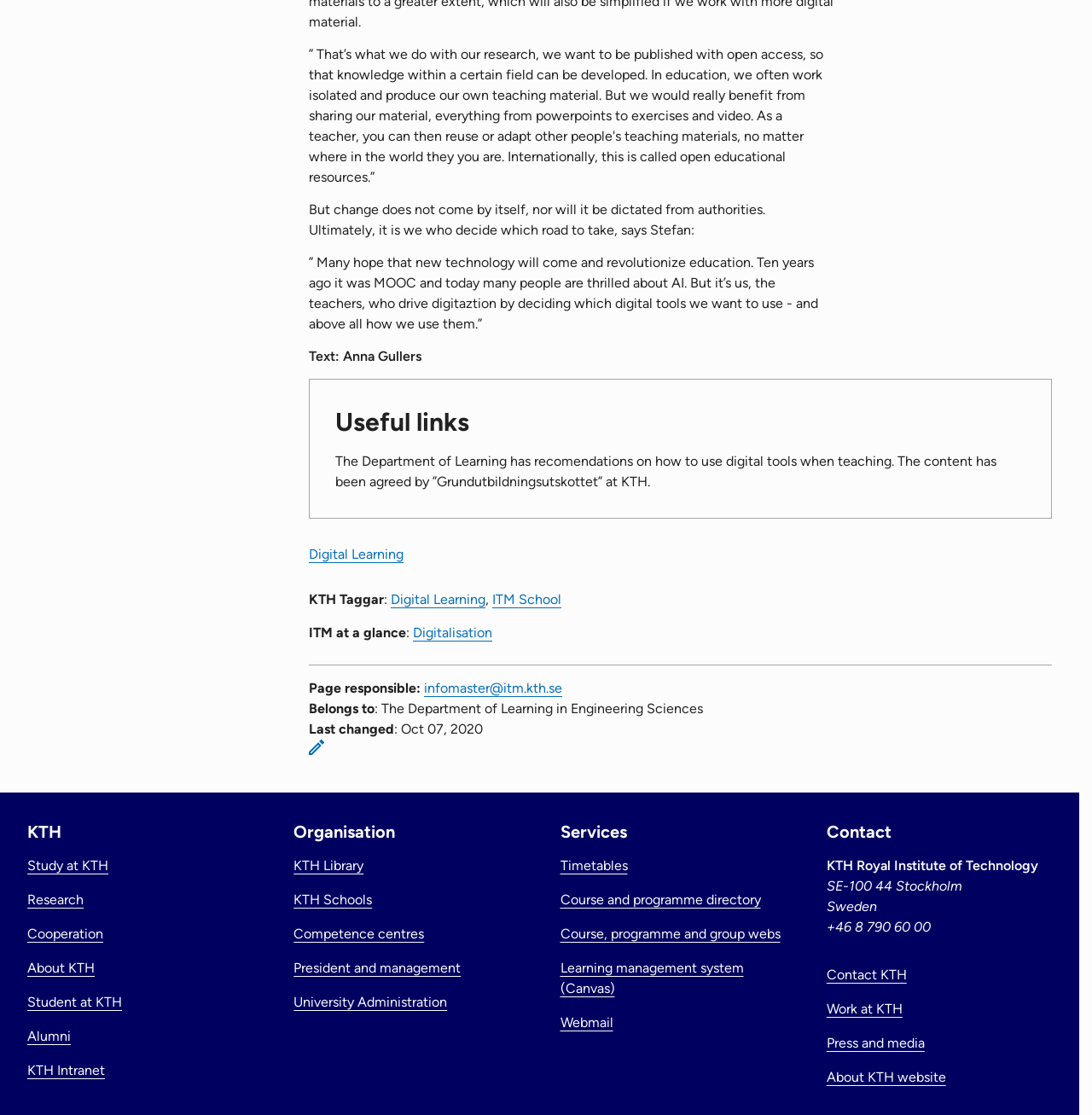Identify the bounding box coordinates for the UI element described as follows: CONTACT. Use the format (top-left x, top-left y, bottom-right x, bottom-right y) and ensure all values are floating point numbers between 0 and 1.

None